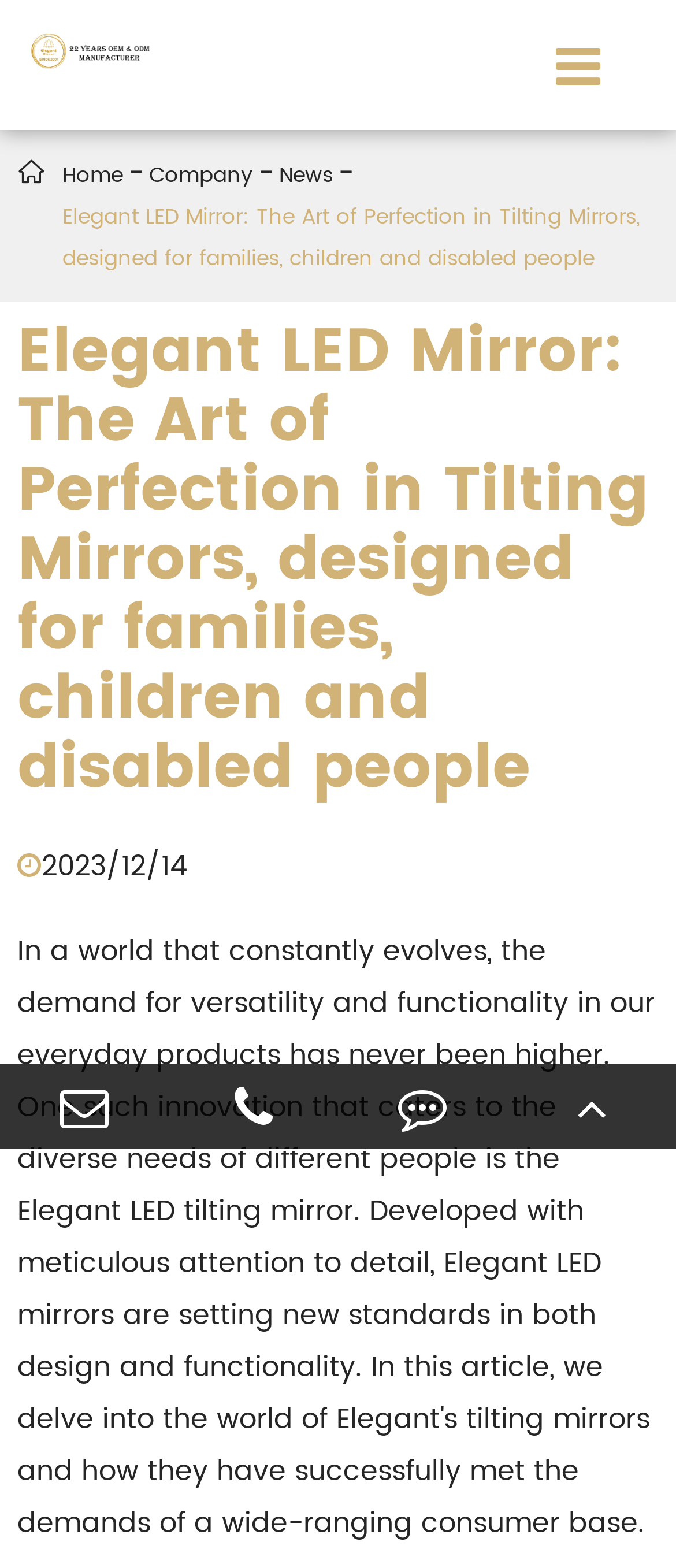Please identify the bounding box coordinates of where to click in order to follow the instruction: "Scroll to the top of the page".

[0.75, 0.679, 1.0, 0.733]